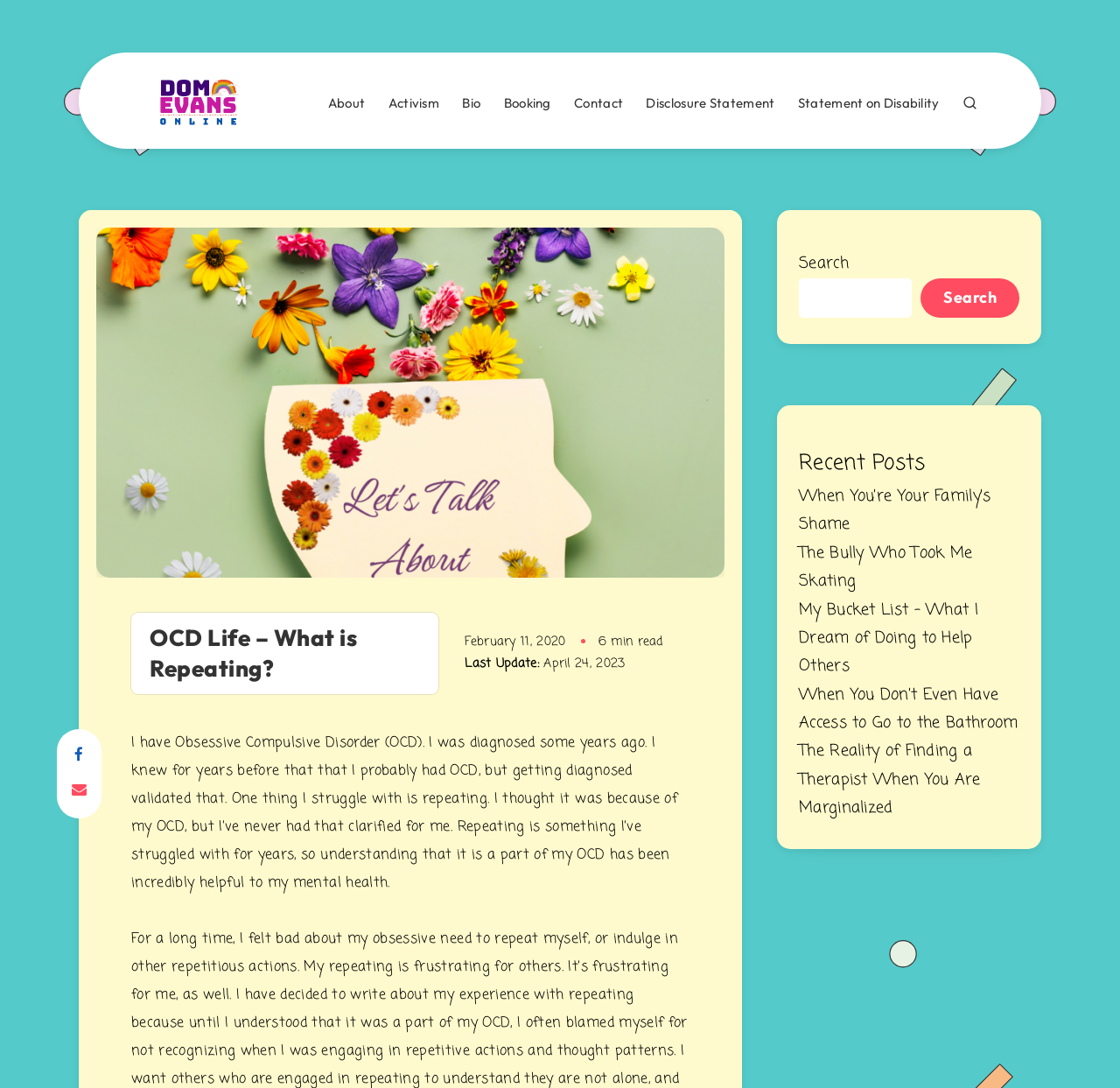What is the purpose of the search box?
Using the image, give a concise answer in the form of a single word or short phrase.

To search the website